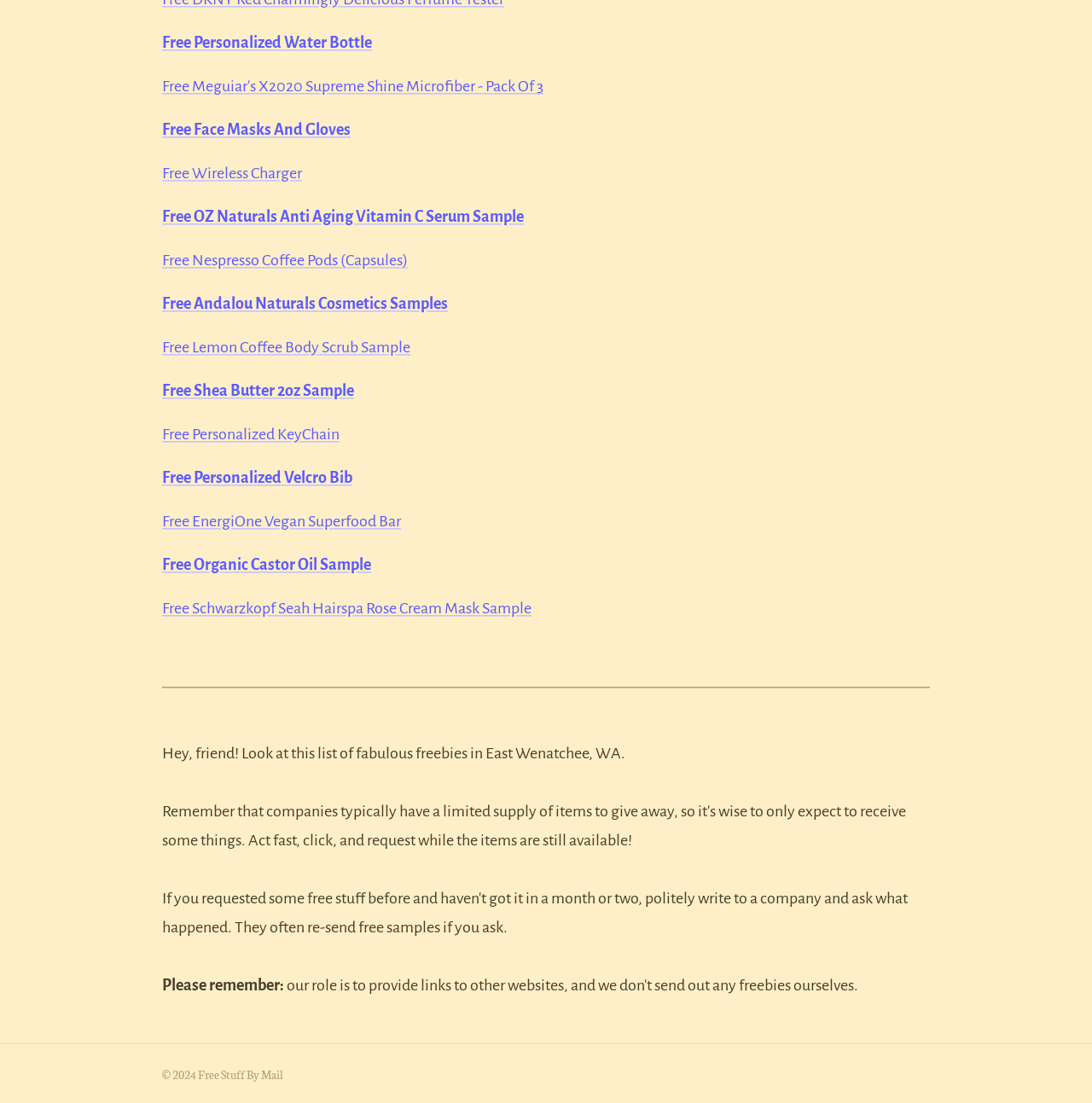Locate and provide the bounding box coordinates for the HTML element that matches this description: "Free Personalized Velcro Bib".

[0.148, 0.426, 0.323, 0.441]